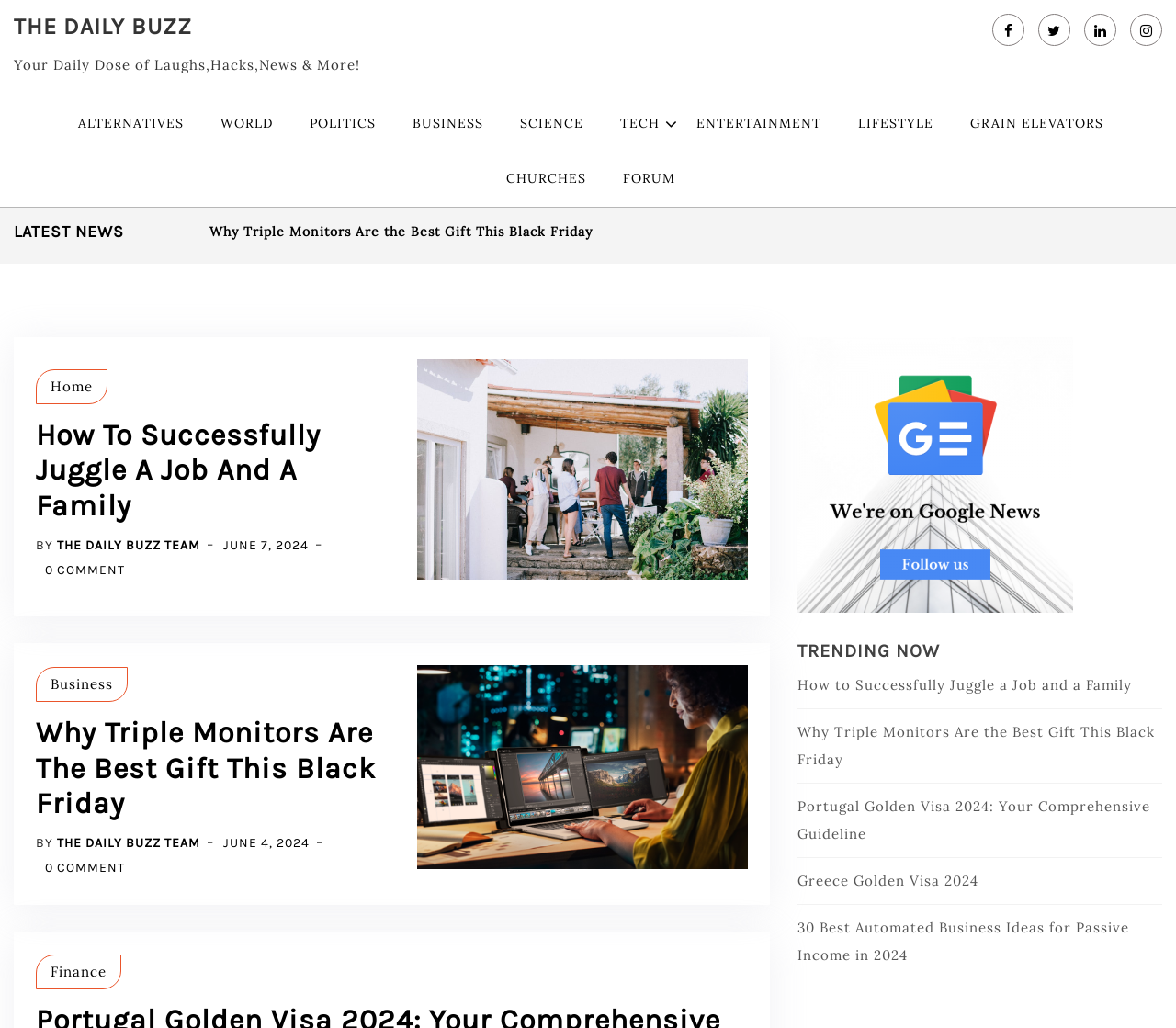What is the date of the second news article?
Please answer the question with a detailed and comprehensive explanation.

The date of the second news article can be found in the time element within the second article element. It reads 'JUNE 4, 2024'.